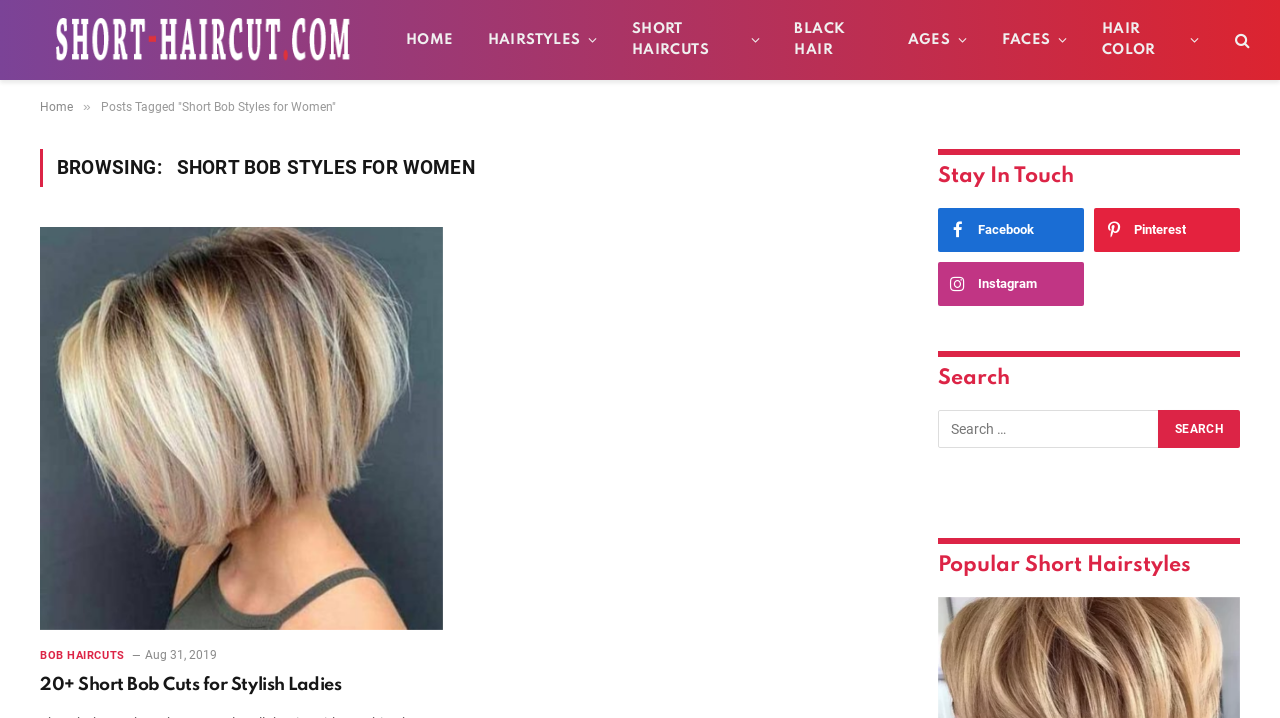Please determine the bounding box coordinates of the section I need to click to accomplish this instruction: "browse black hair styles".

[0.607, 0.0, 0.696, 0.111]